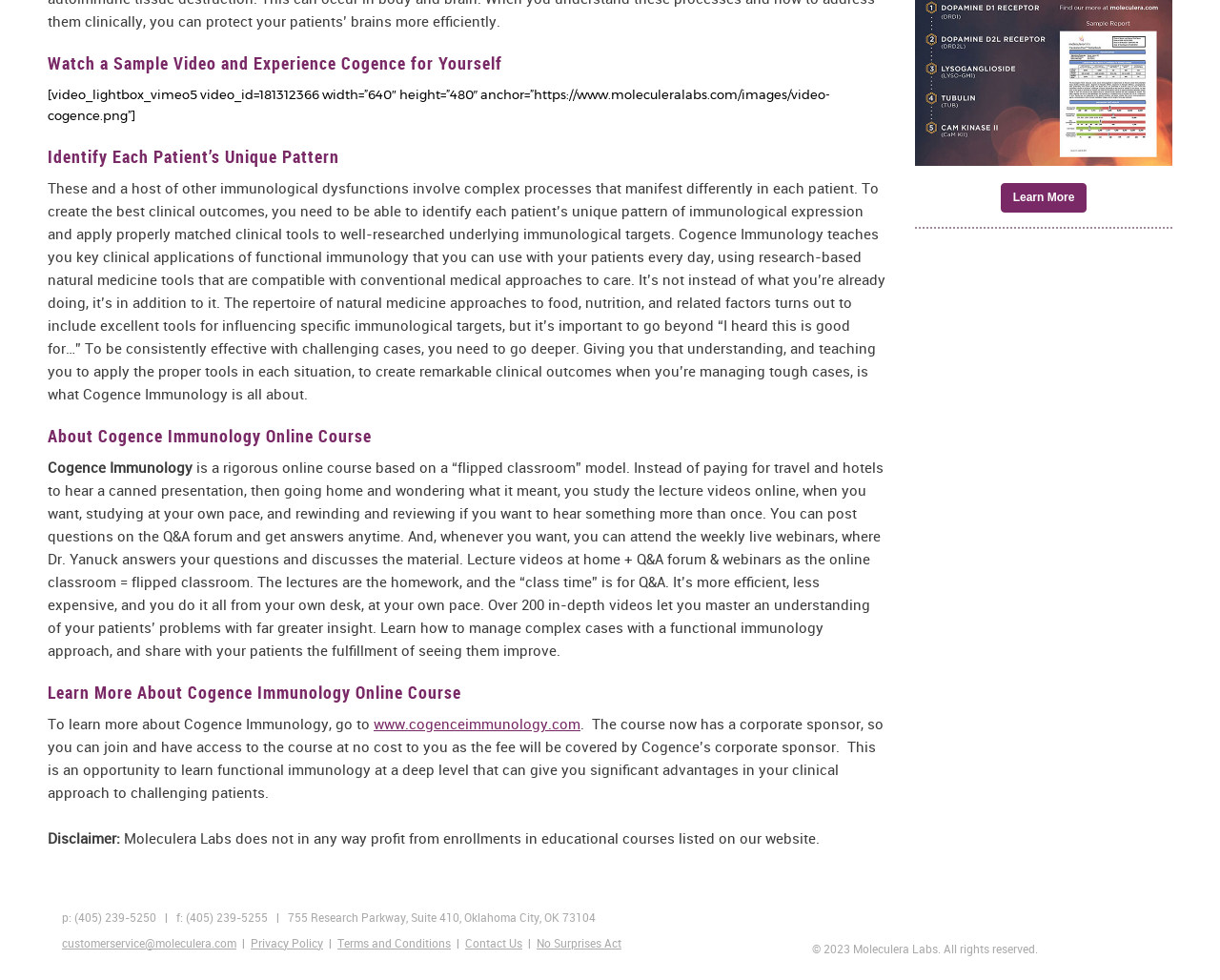Identify the bounding box coordinates of the region that needs to be clicked to carry out this instruction: "Order Cunningham Panel for PANS and PANDAS". Provide these coordinates as four float numbers ranging from 0 to 1, i.e., [left, top, right, bottom].

[0.75, 0.157, 0.961, 0.172]